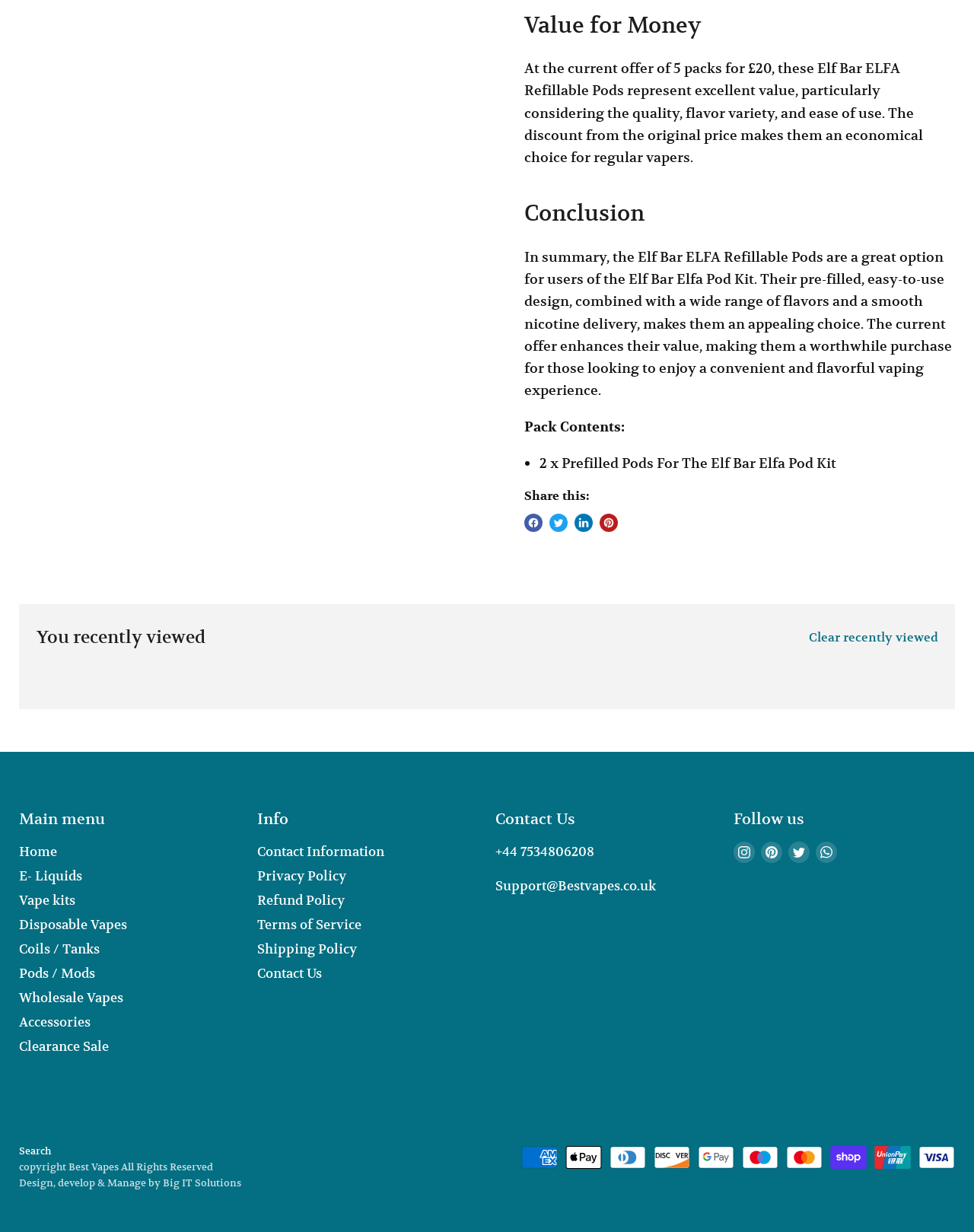Give a concise answer using one word or a phrase to the following question:
How many prefilled pods are included in the pack?

2